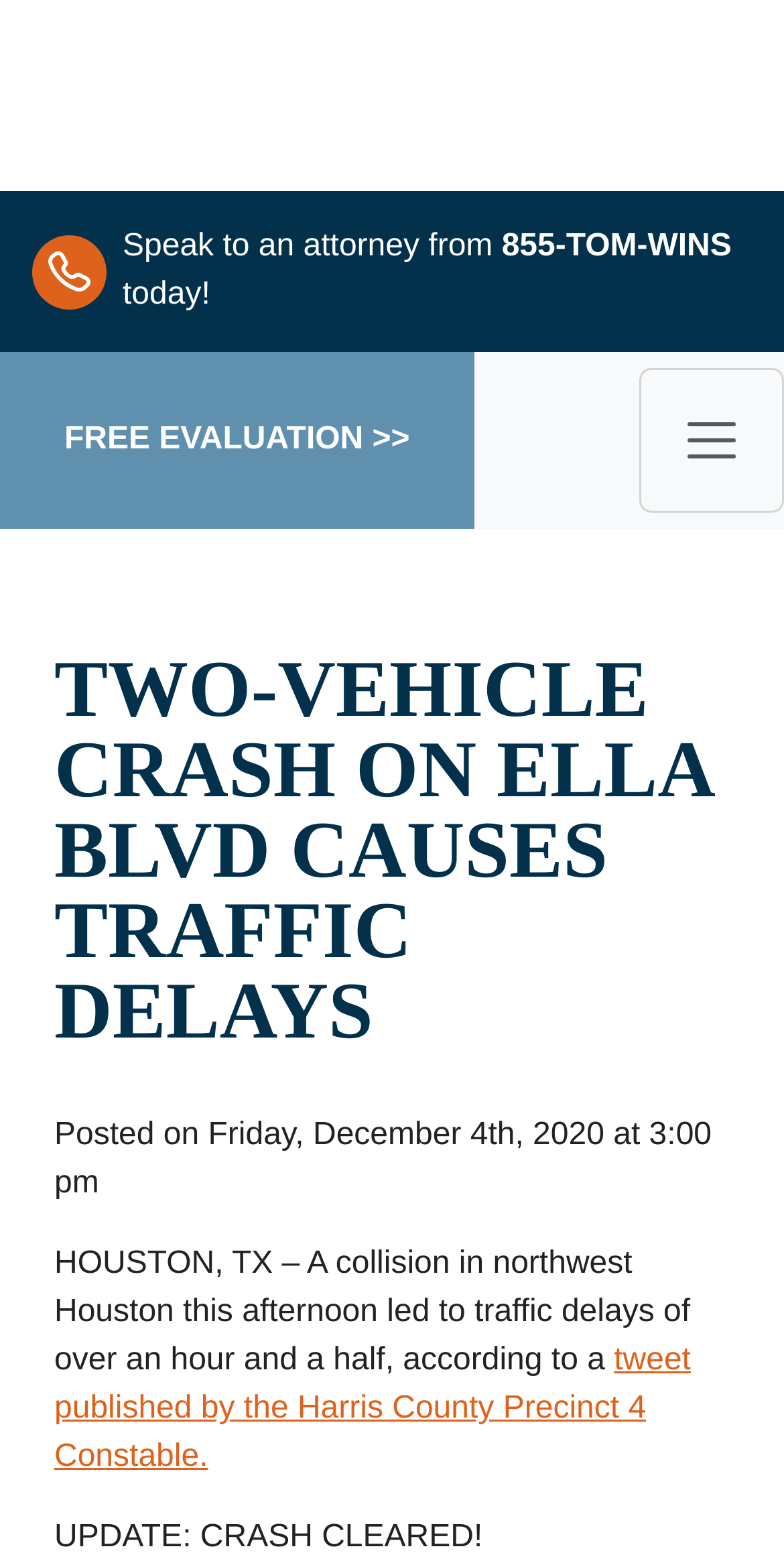What is the status of the crash? Please answer the question using a single word or phrase based on the image.

CRASH CLEARED!